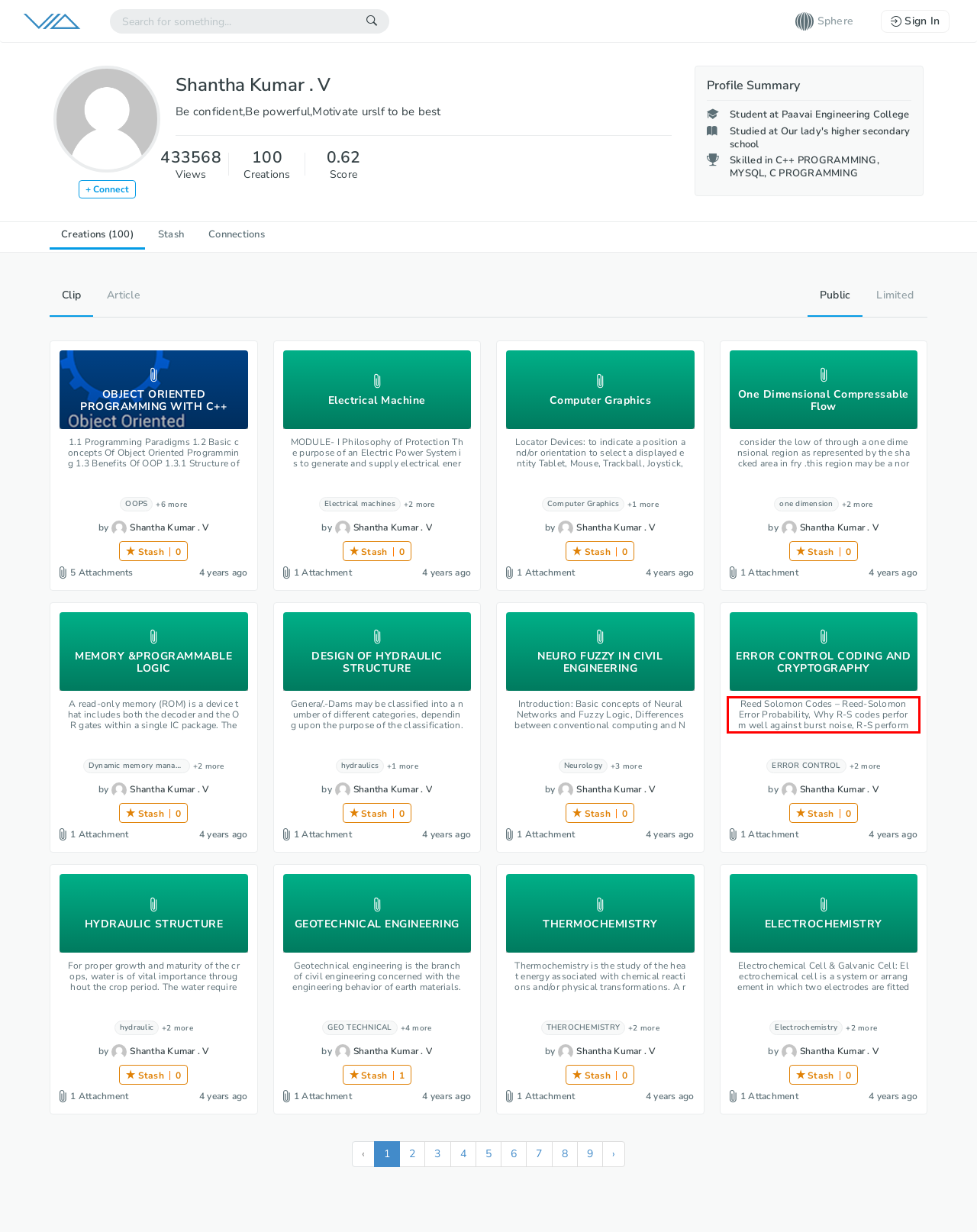Given the screenshot of a webpage, identify the red rectangle bounding box and recognize the text content inside it, generating the extracted text.

Reed Solomon Codes – Reed-Solomon Error Probability, Why R-S codes perform well against burst noise, R-S performance as a function of size, redundancy and code rate. Interleaving and Concatenated Codes- Block interleaving, Convolutional Interleaving, Concatenated Codes, Coding and Interleaving Applied to the Compact Disc, Digital Audio Systems- CIRC encoding, CIRC decoding, Interpolation and muting. Turbo Codes- Turbo code Concepts, log-likelihood Algebra